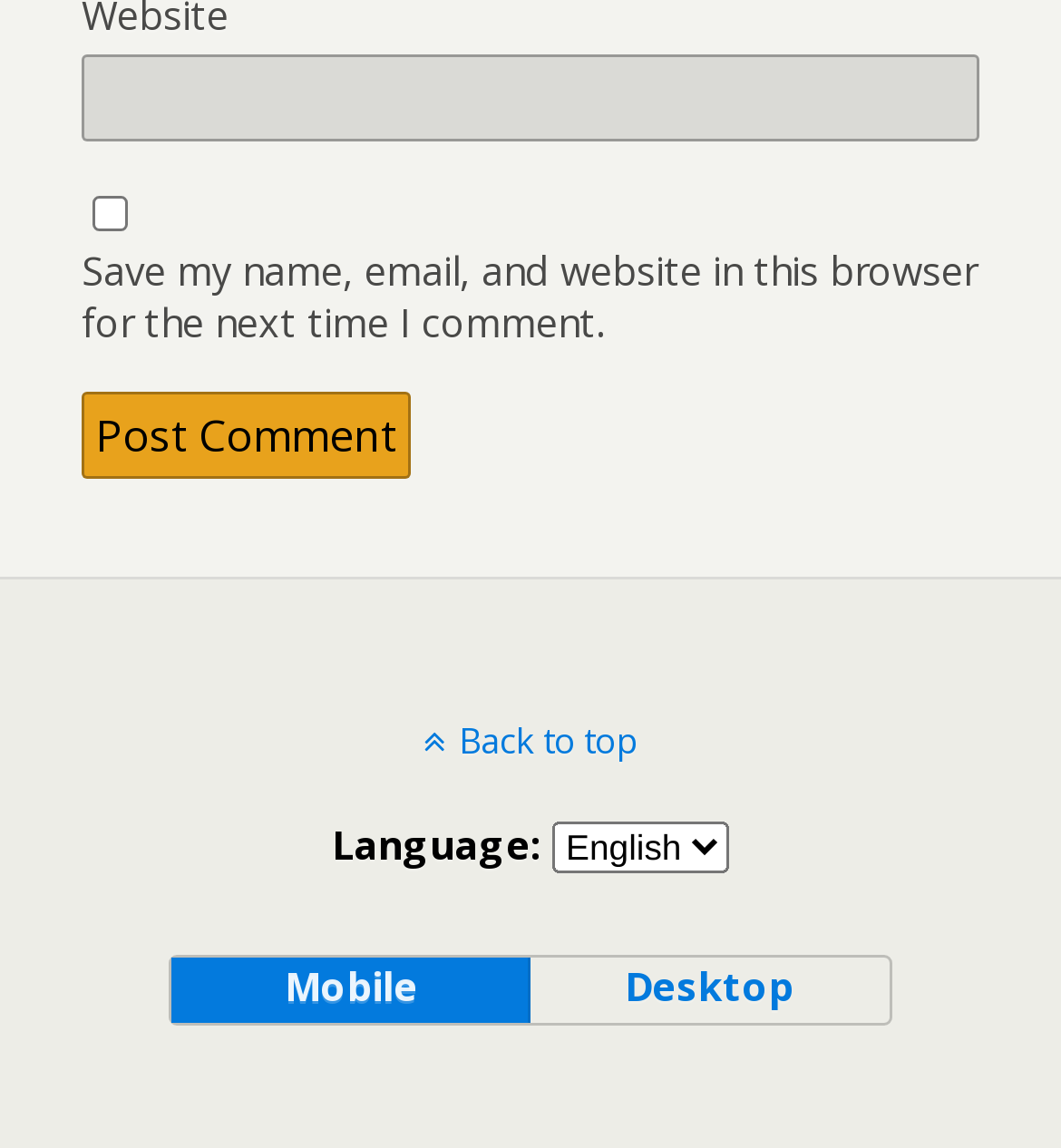How many buttons are there for switching device types?
Please use the visual content to give a single word or phrase answer.

2